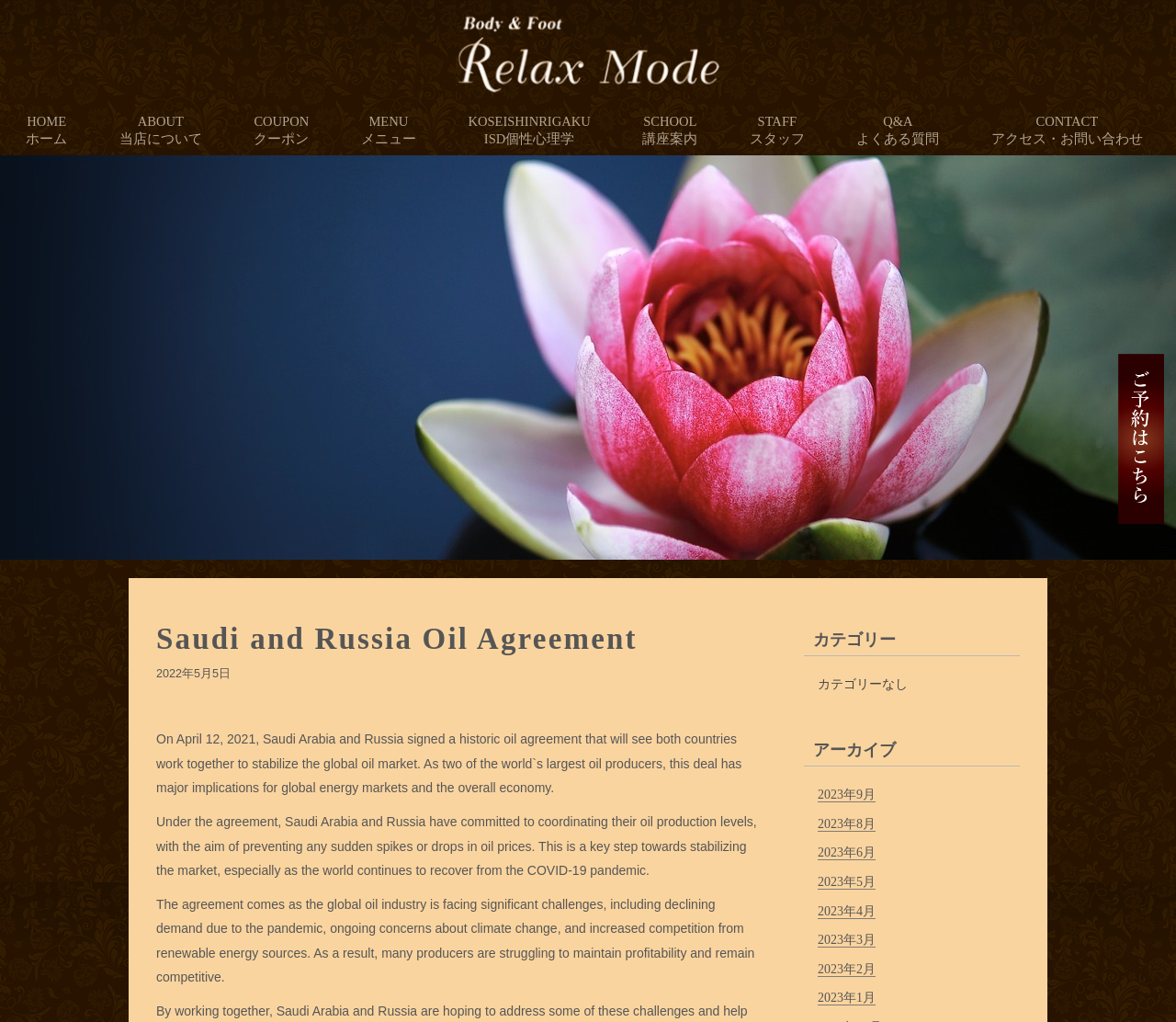How many months are listed in the archive section?
Refer to the screenshot and deliver a thorough answer to the question presented.

The archive section is located at the bottom right of the webpage and lists months from 2023. By counting the links, we can see that there are 12 months listed, from January to December 2023.